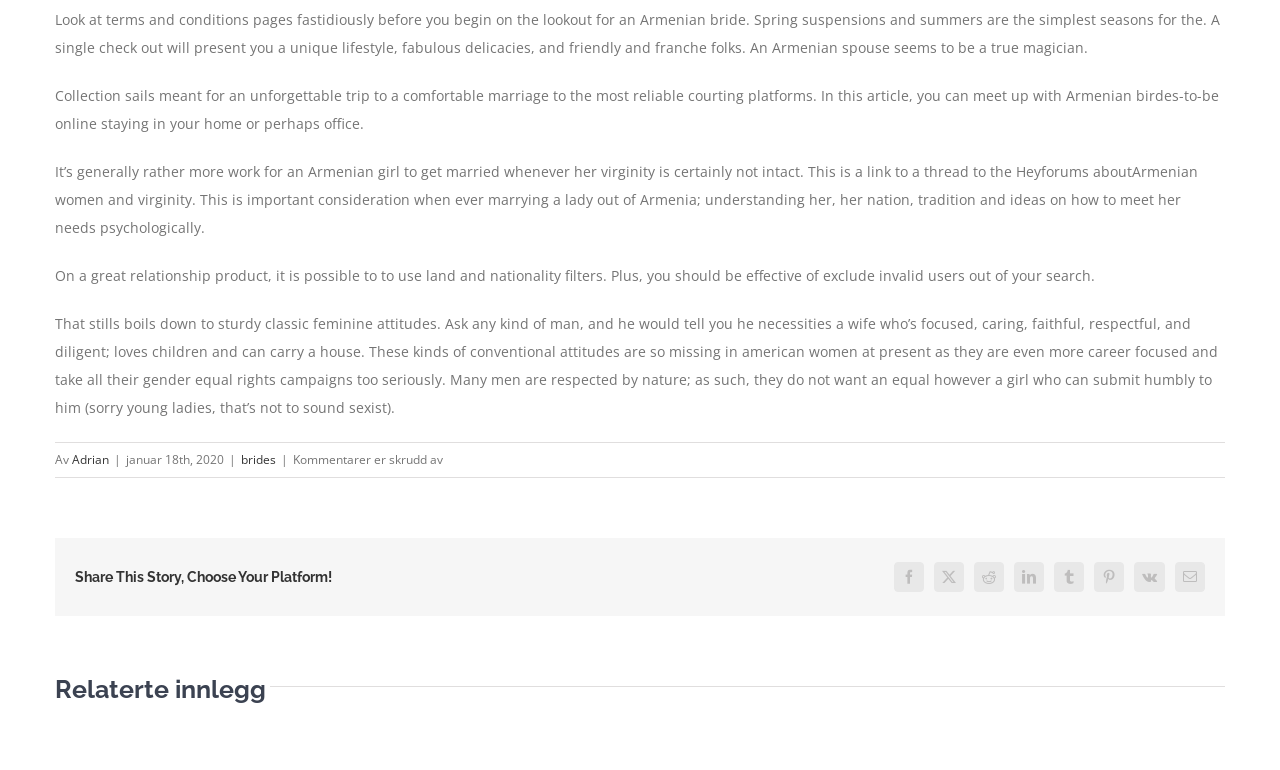Please provide a one-word or phrase answer to the question: 
What is the date of the article?

January 18th, 2020